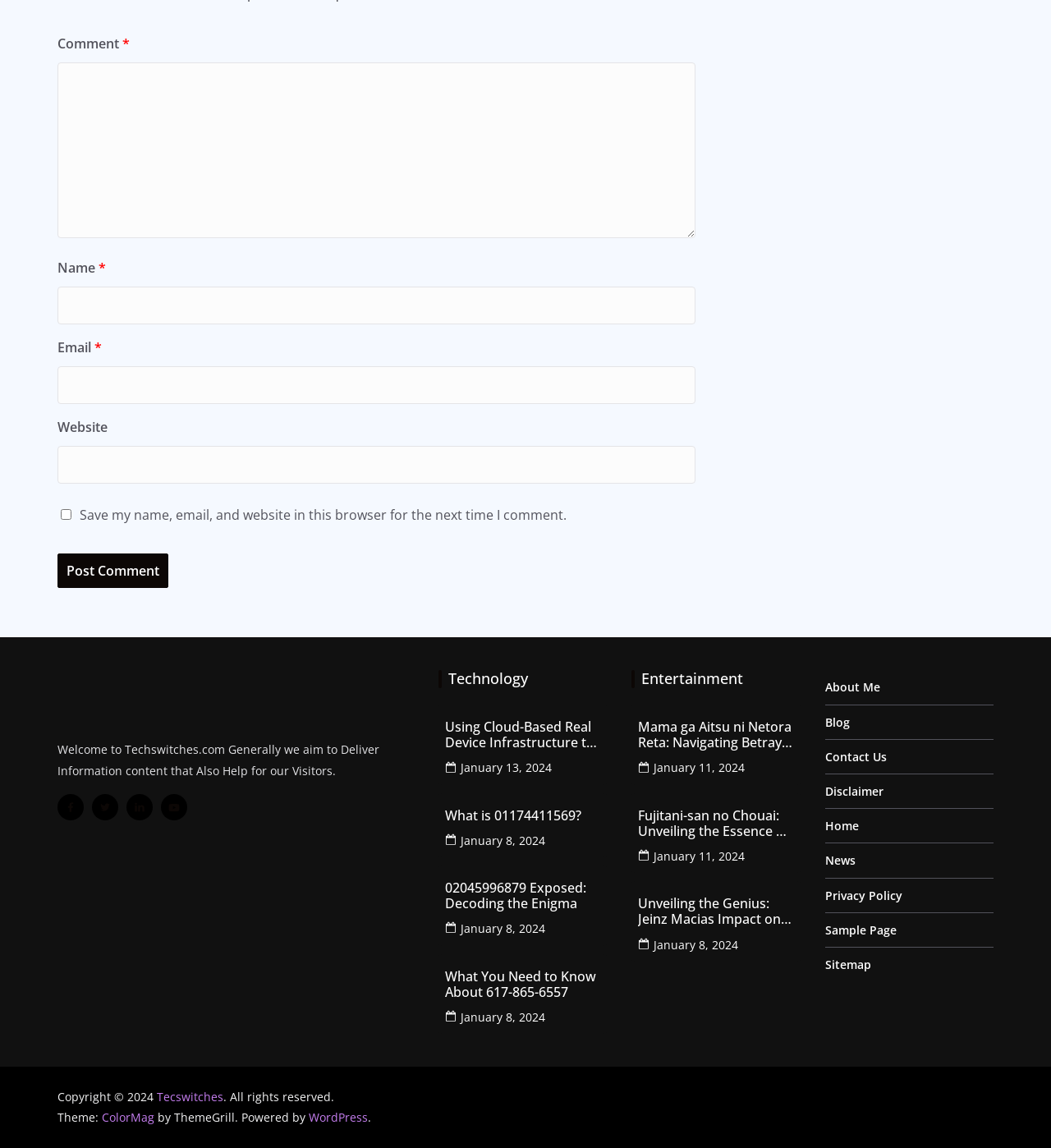What categories are listed on the webpage?
Please answer the question as detailed as possible.

Upon examining the webpage, I found two categories listed: 'Technology' and 'Entertainment', each with their respective headings and article links.